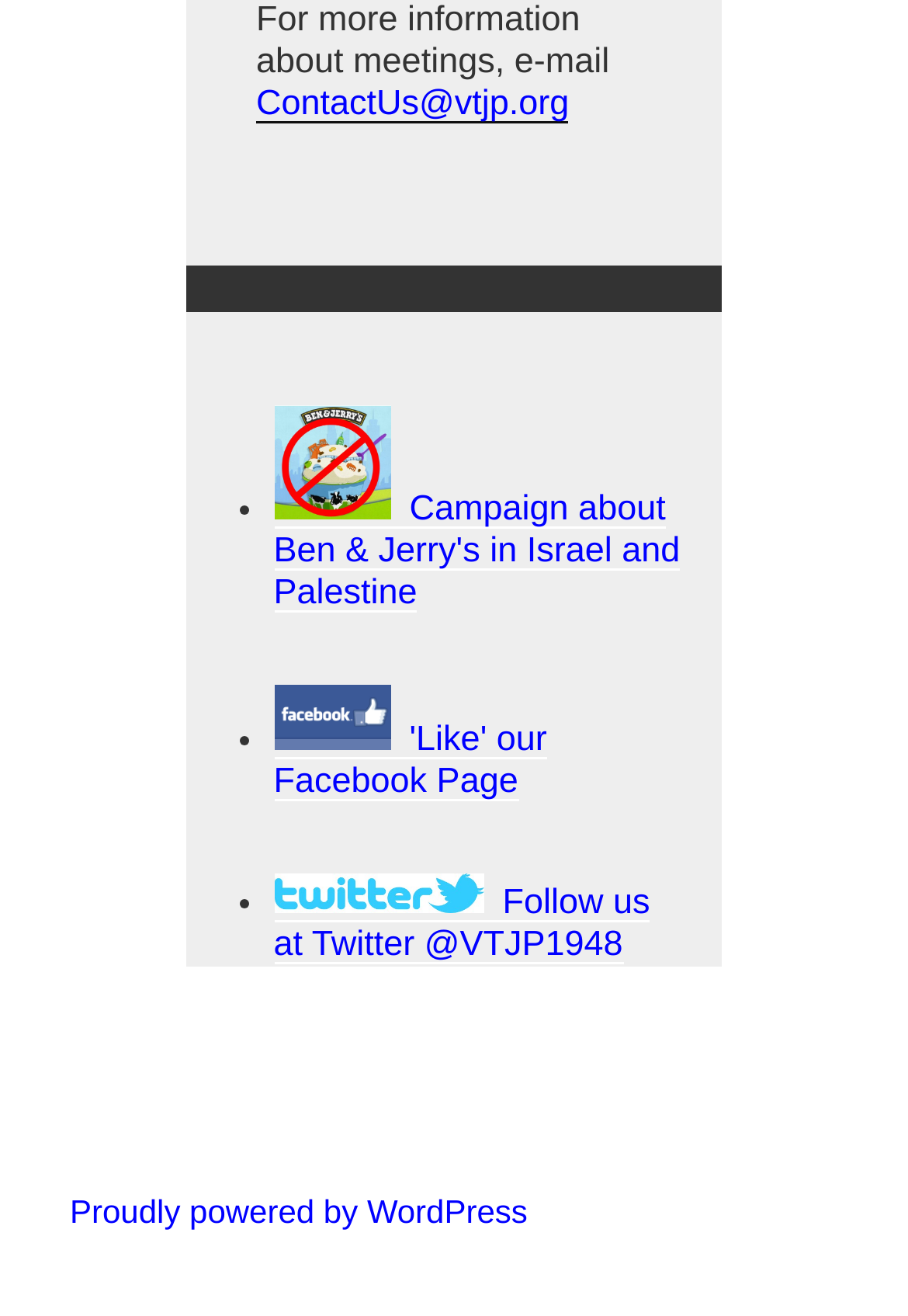Locate the bounding box for the described UI element: "Follow us at Twitter @VTJP1948". Ensure the coordinates are four float numbers between 0 and 1, formatted as [left, top, right, bottom].

[0.301, 0.67, 0.716, 0.732]